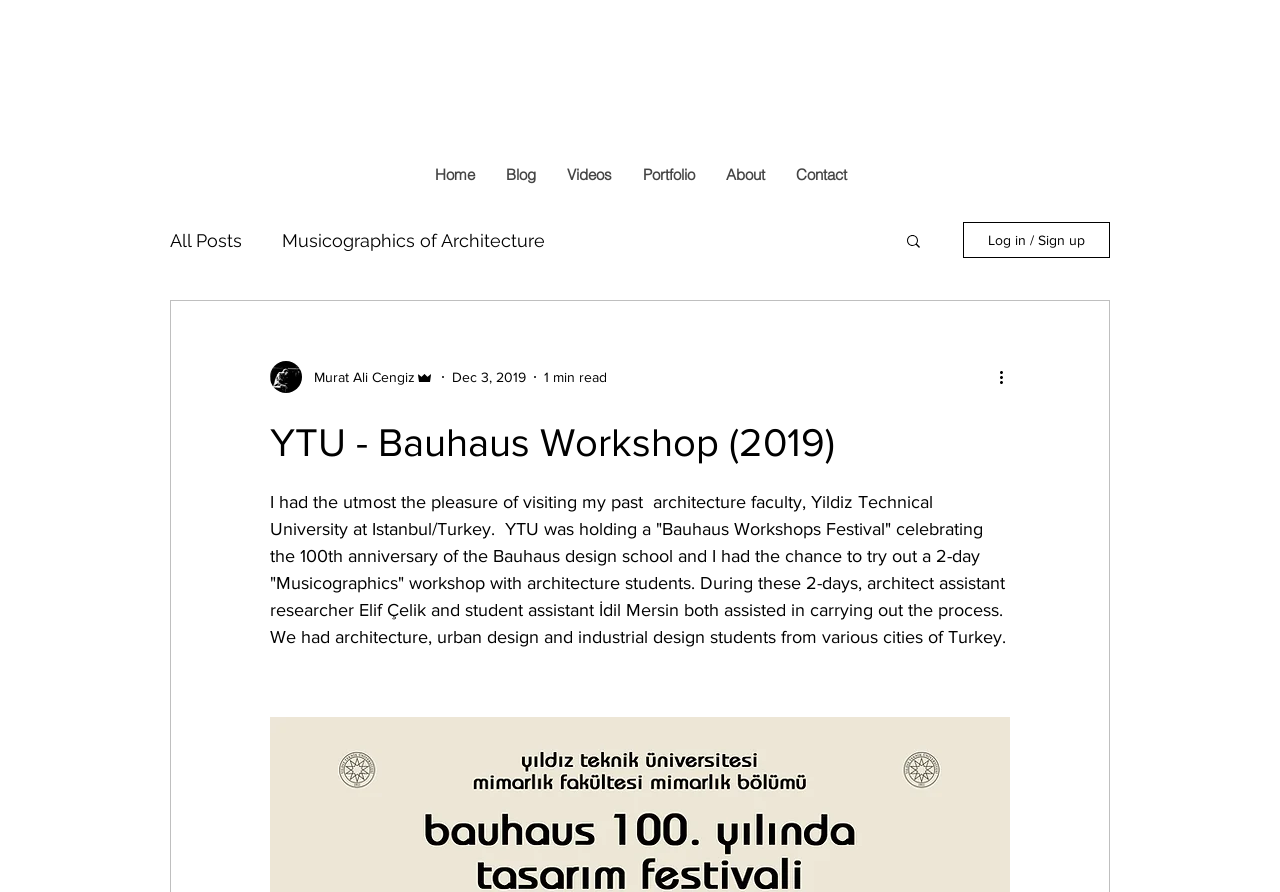Please find the bounding box coordinates of the clickable region needed to complete the following instruction: "view musicographics of architecture". The bounding box coordinates must consist of four float numbers between 0 and 1, i.e., [left, top, right, bottom].

[0.22, 0.257, 0.426, 0.281]